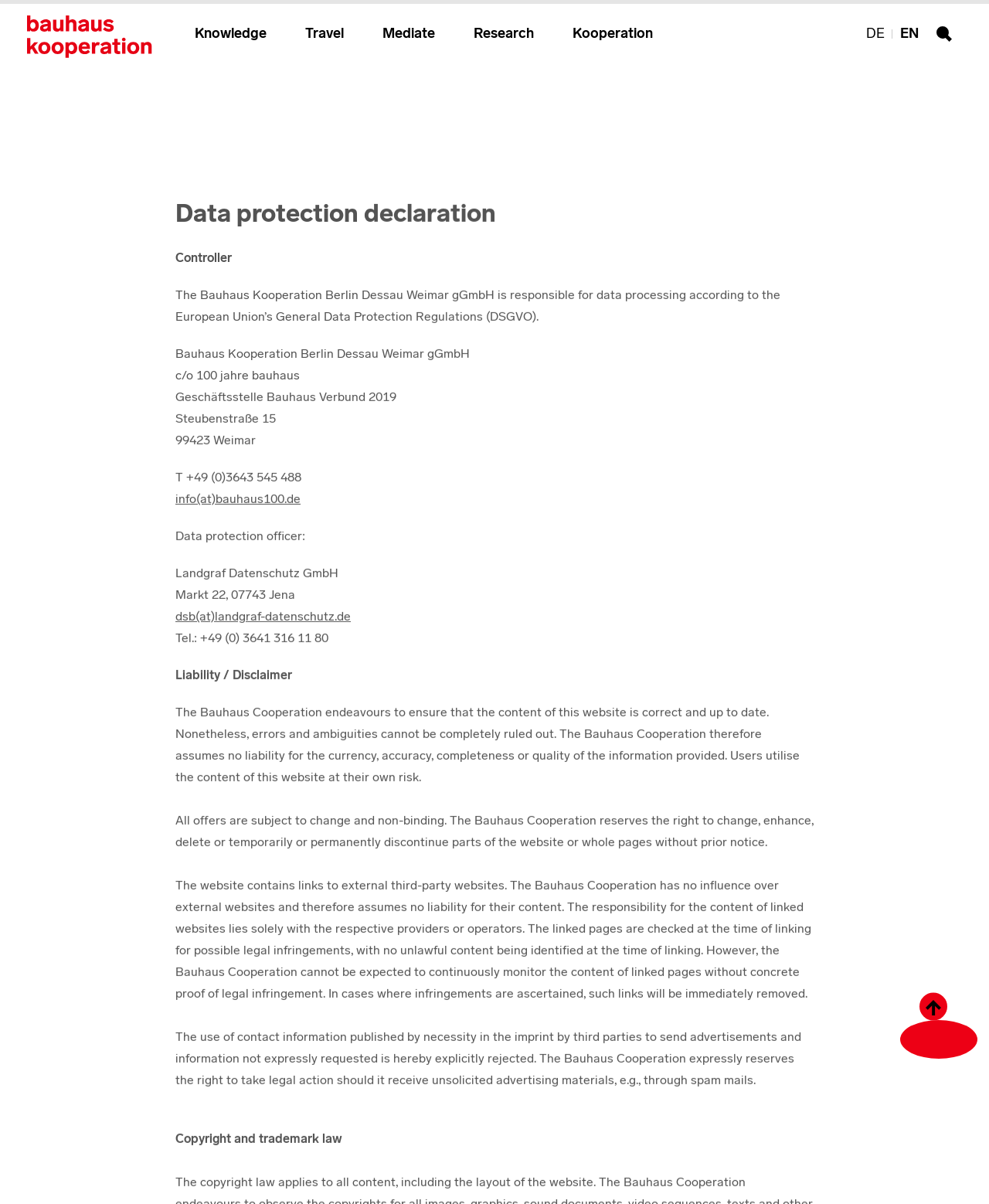Please indicate the bounding box coordinates for the clickable area to complete the following task: "Click on the 'Knowledge' link". The coordinates should be specified as four float numbers between 0 and 1, i.e., [left, top, right, bottom].

[0.189, 0.011, 0.277, 0.045]